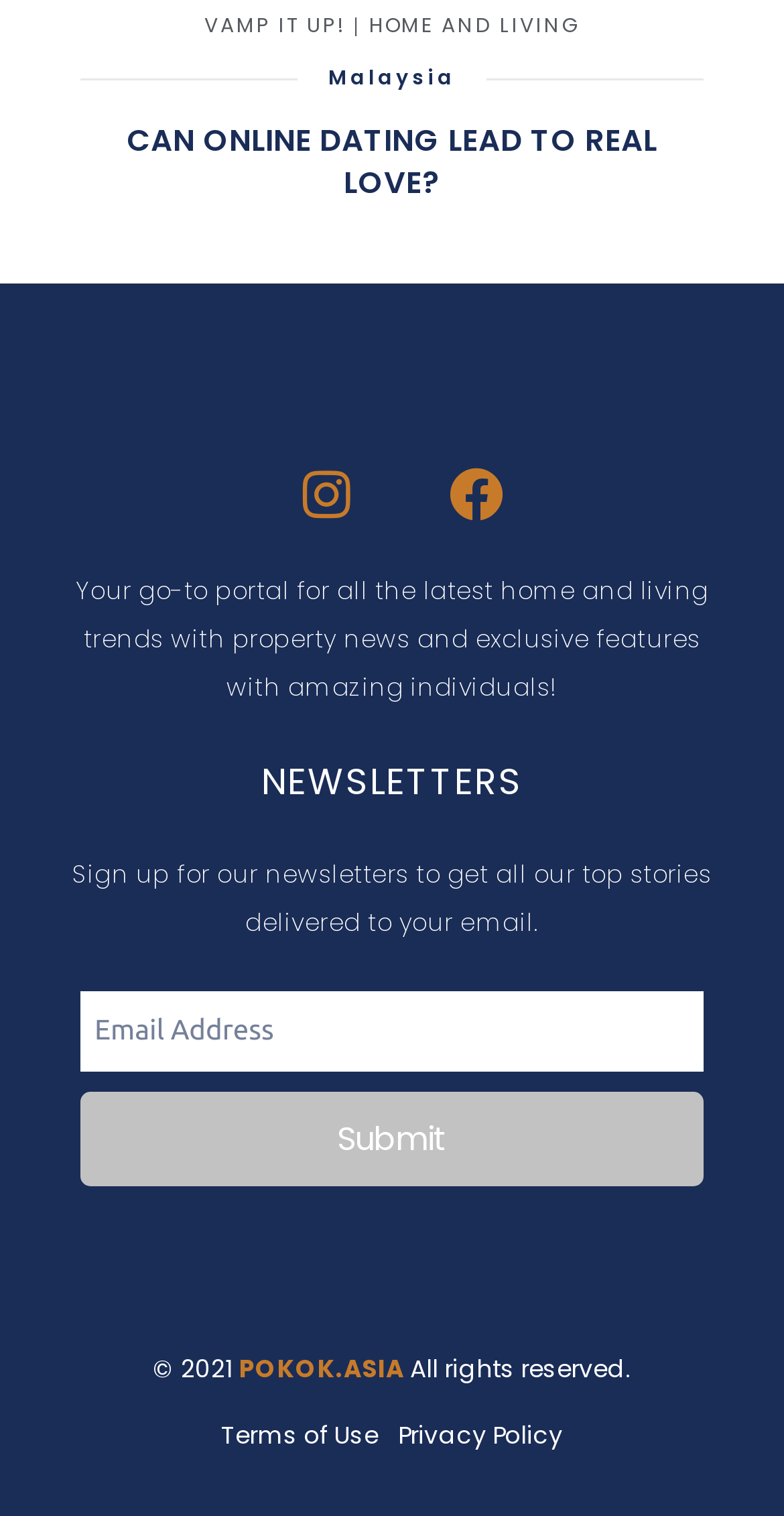Please determine the bounding box coordinates of the element's region to click in order to carry out the following instruction: "Follow on Instagram". The coordinates should be four float numbers between 0 and 1, i.e., [left, top, right, bottom].

[0.355, 0.294, 0.479, 0.358]